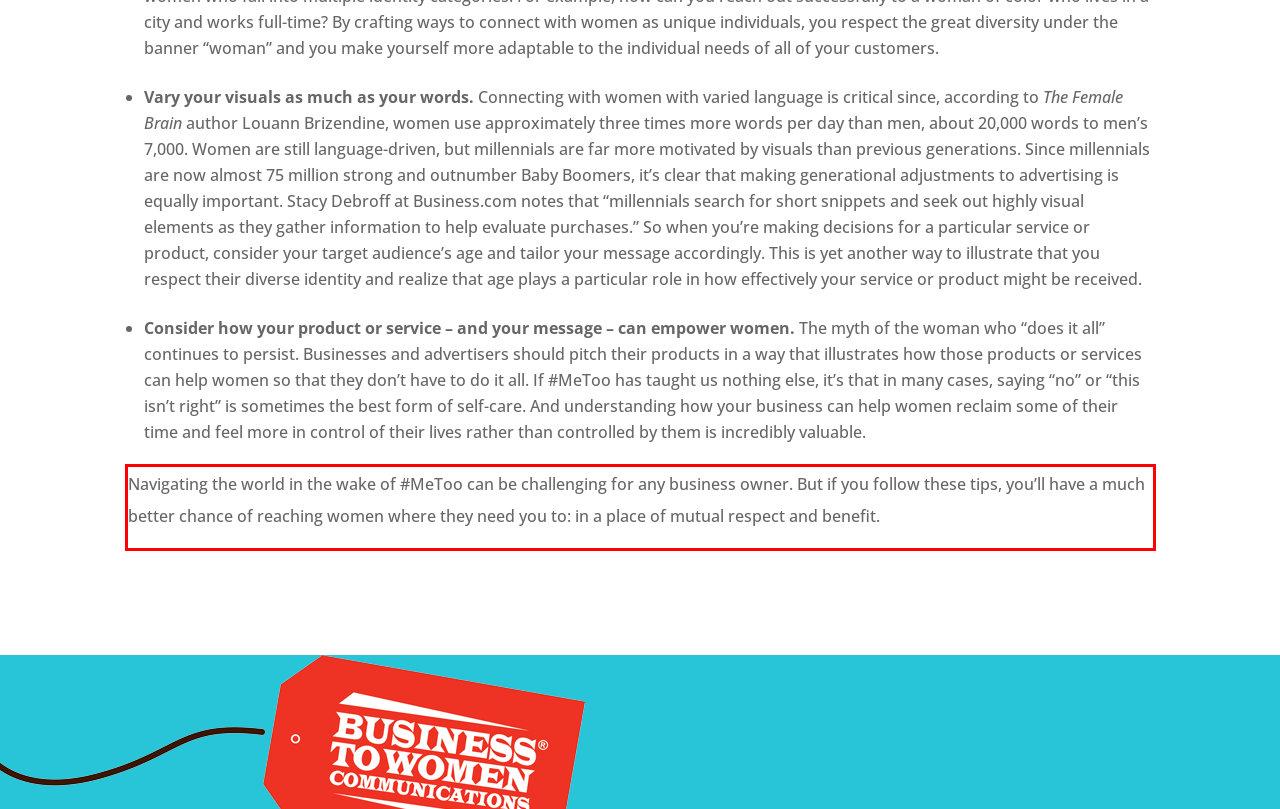Using the provided screenshot, read and generate the text content within the red-bordered area.

Navigating the world in the wake of #MeToo can be challenging for any business owner. But if you follow these tips, you’ll have a much better chance of reaching women where they need you to: in a place of mutual respect and benefit.